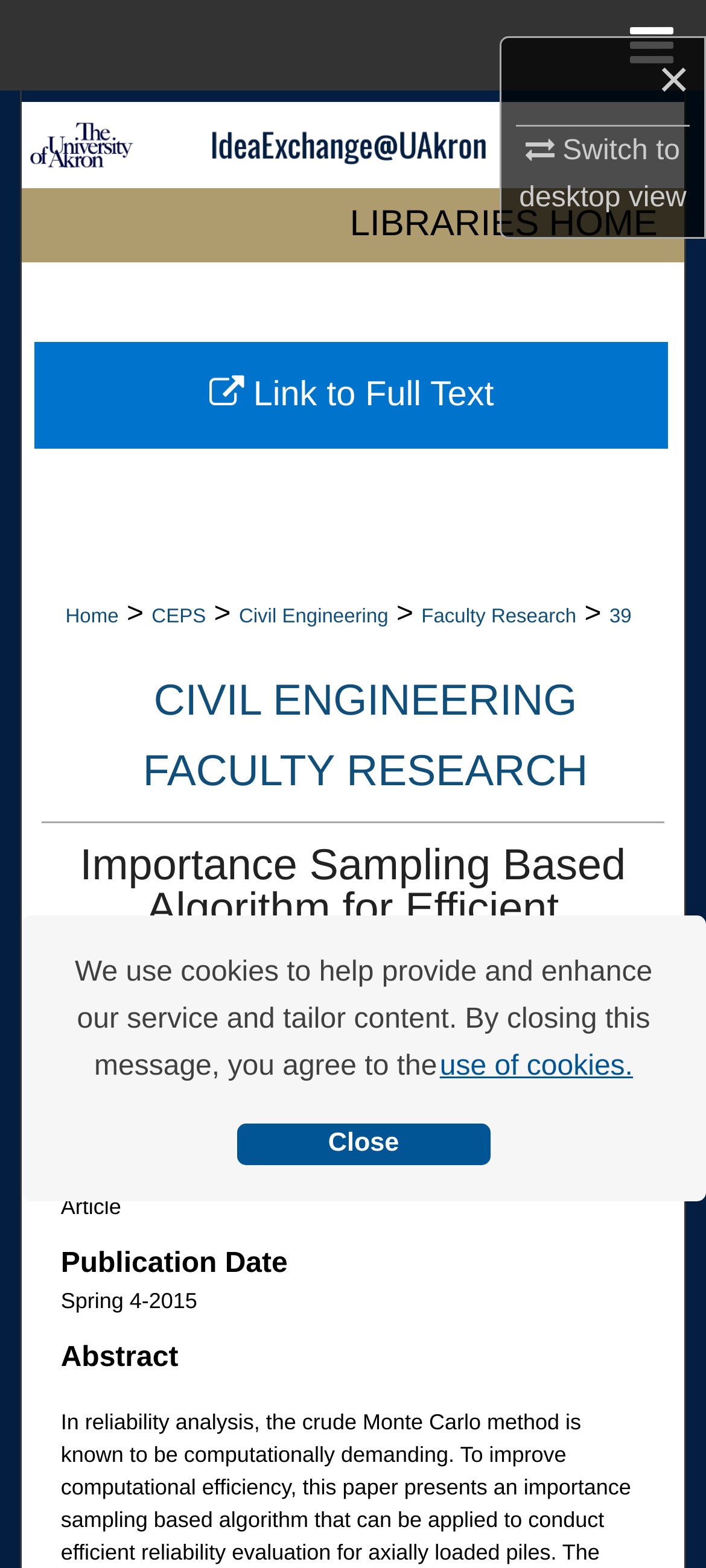Please predict the bounding box coordinates of the element's region where a click is necessary to complete the following instruction: "switch to desktop view". The coordinates should be represented by four float numbers between 0 and 1, i.e., [left, top, right, bottom].

[0.735, 0.082, 0.972, 0.137]